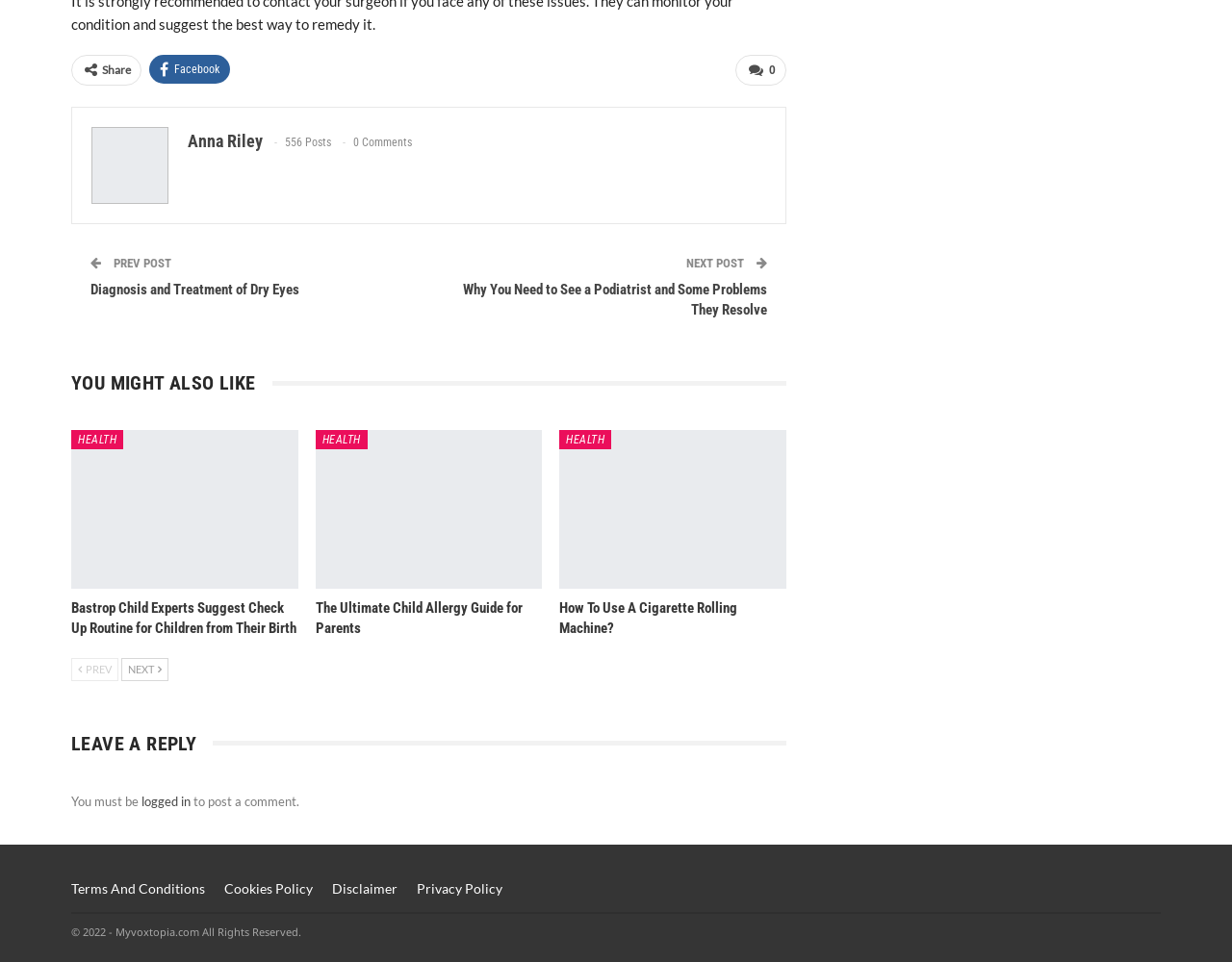Please identify the coordinates of the bounding box for the clickable region that will accomplish this instruction: "Leave a reply".

[0.058, 0.761, 0.16, 0.785]